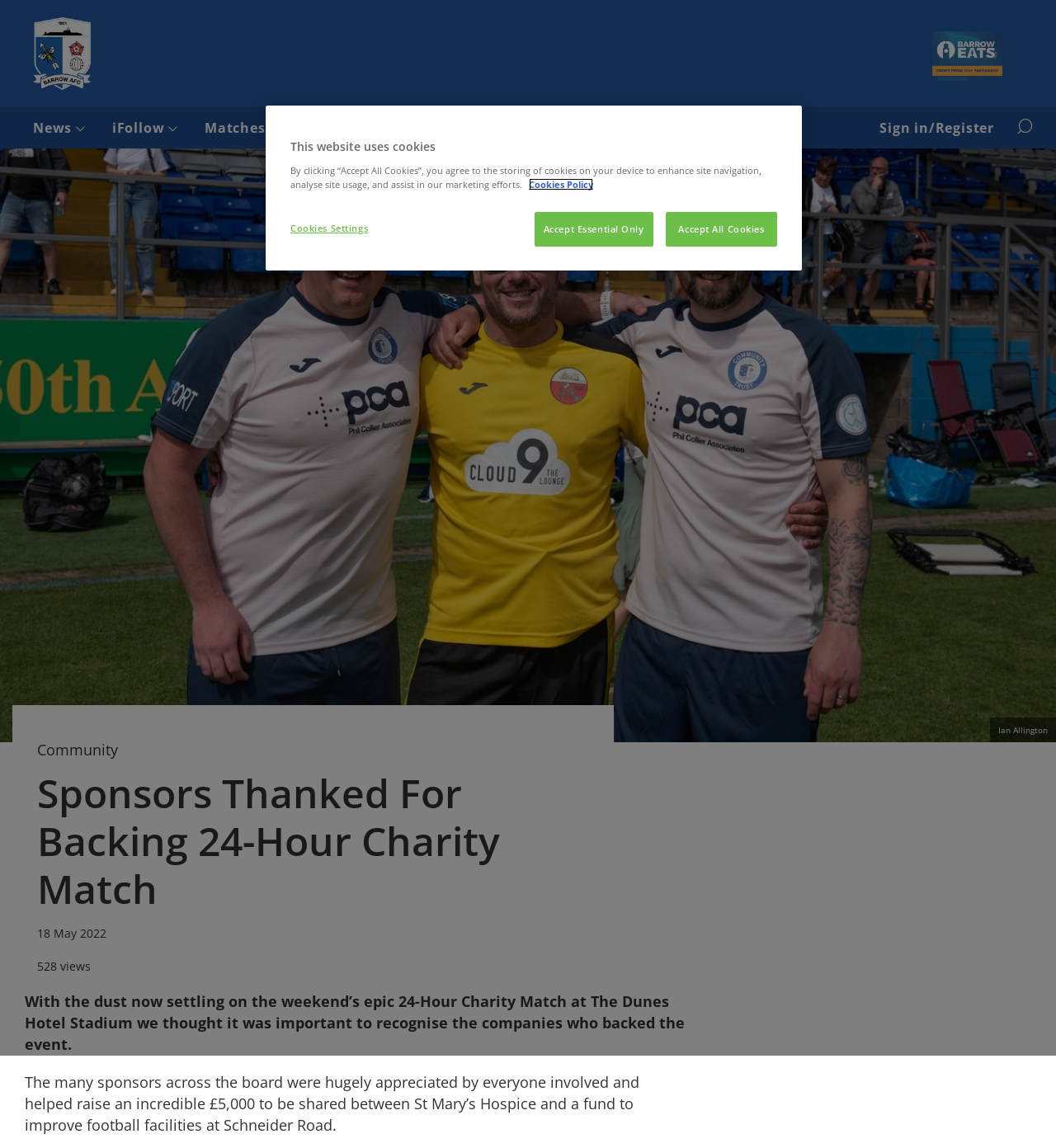Generate a comprehensive description of the webpage.

The webpage is about the Barrow Association Football Club, with a focus on thanking sponsors for their support in a 24-hour charity match. At the top left, there is a Barrow AFC badge that links to the home page. To the right of the badge, there is a main navigation menu with links to News, iFollow, Matches, Tickets, Club, Teams, and More. Below the navigation menu, there is a secondary navigation menu for account management, including a sign-in/register link and a search button.

The main content of the page is divided into two sections. On the left, there is a large image that takes up most of the page, with a photograph from Barrow and a caption "Ian Allington" at the bottom right. On the right, there is a header section with the title "Sponsors Thanked For Backing 24-Hour Charity Match" and a subheading "Community". Below the header, there is a paragraph of text that explains the purpose of the article, followed by another paragraph that provides more details about the charity match and the sponsors.

Below the main content, there is an advertisement block. At the bottom of the page, there is a cookie banner that alerts users about the use of cookies on the website. The banner provides options to accept essential cookies only, accept all cookies, or customize cookie settings.